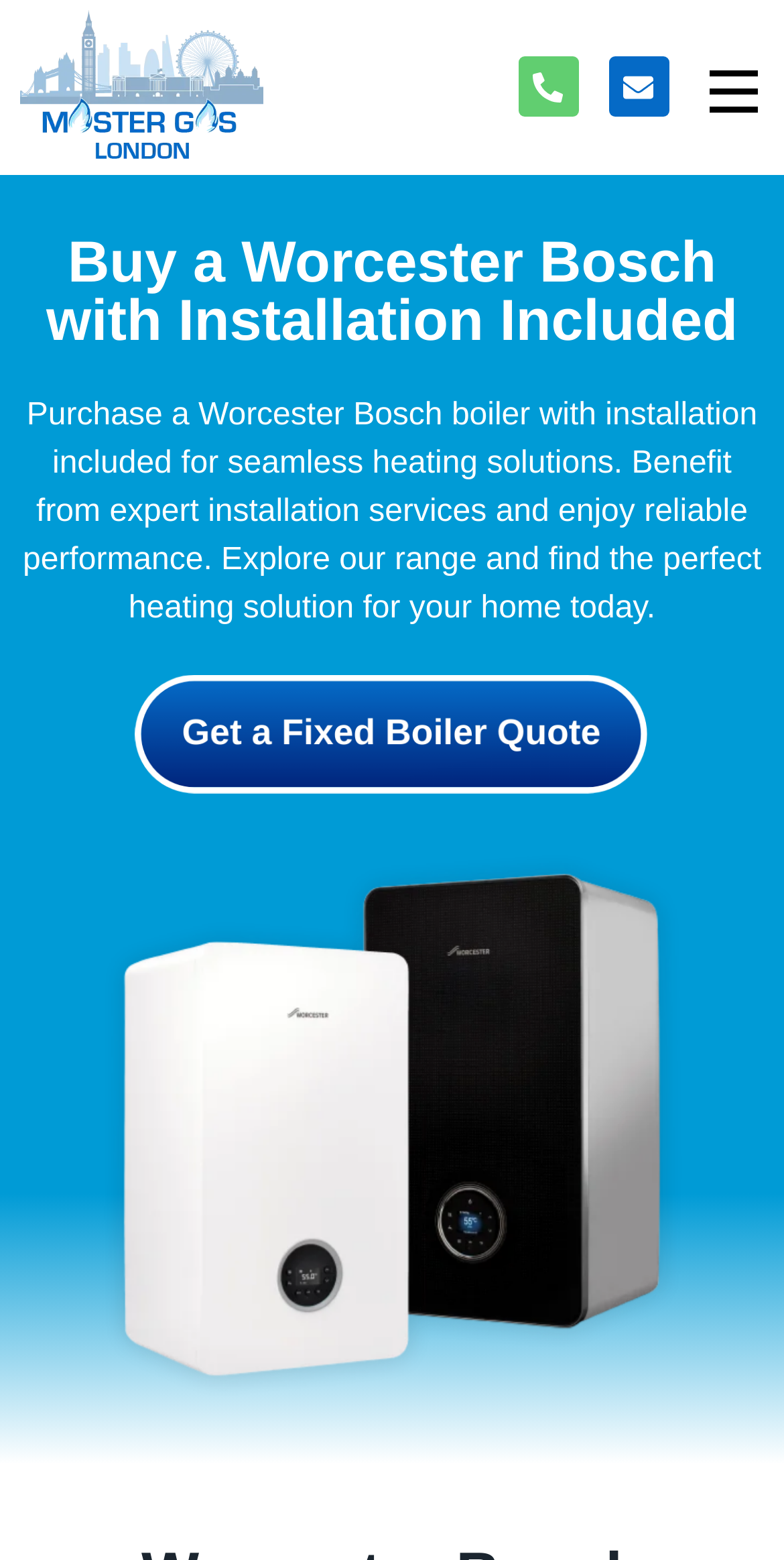What is the brand of boilers being promoted?
Using the image as a reference, answer the question in detail.

I looked at the image below the heading and found that it is an image of 'Worcester bosch boilers', which indicates that the brand of boilers being promoted is Worcester Bosch.